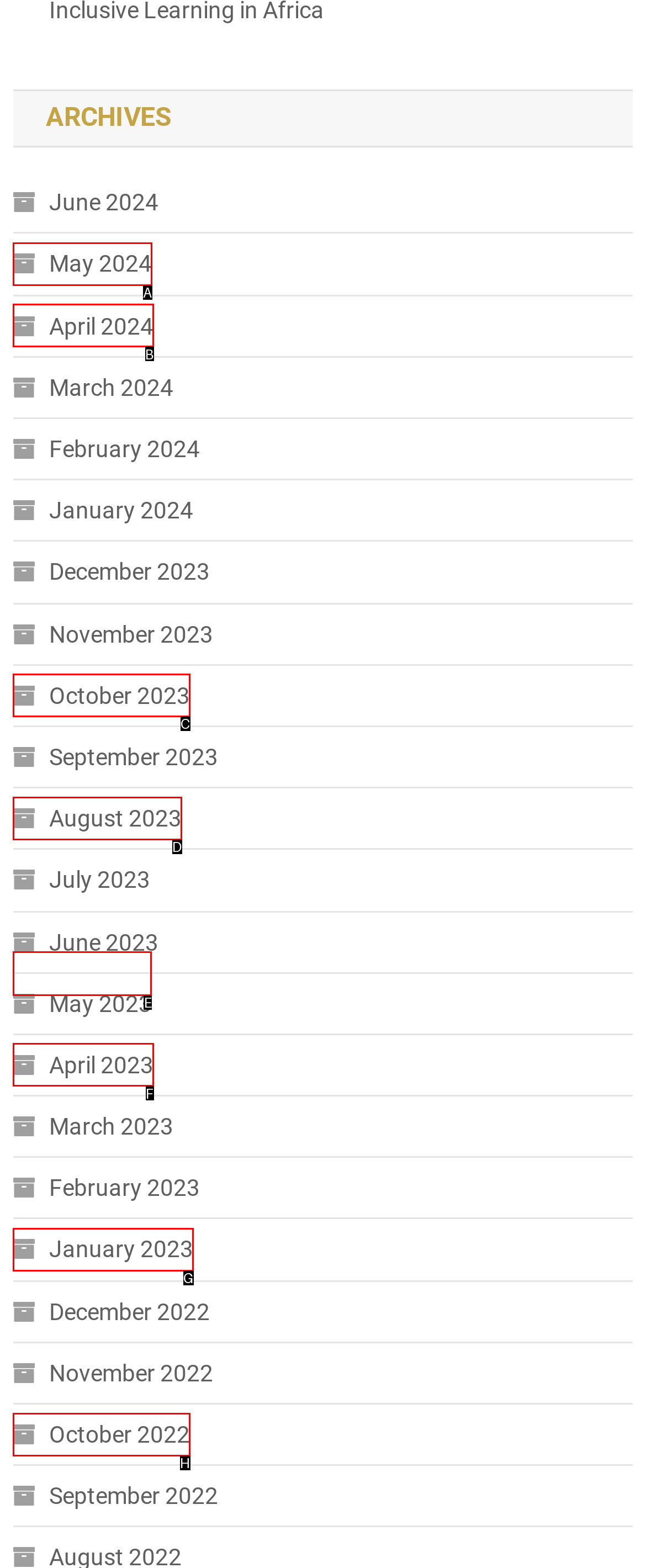Choose the HTML element you need to click to achieve the following task: View archives for May 2023
Respond with the letter of the selected option from the given choices directly.

E